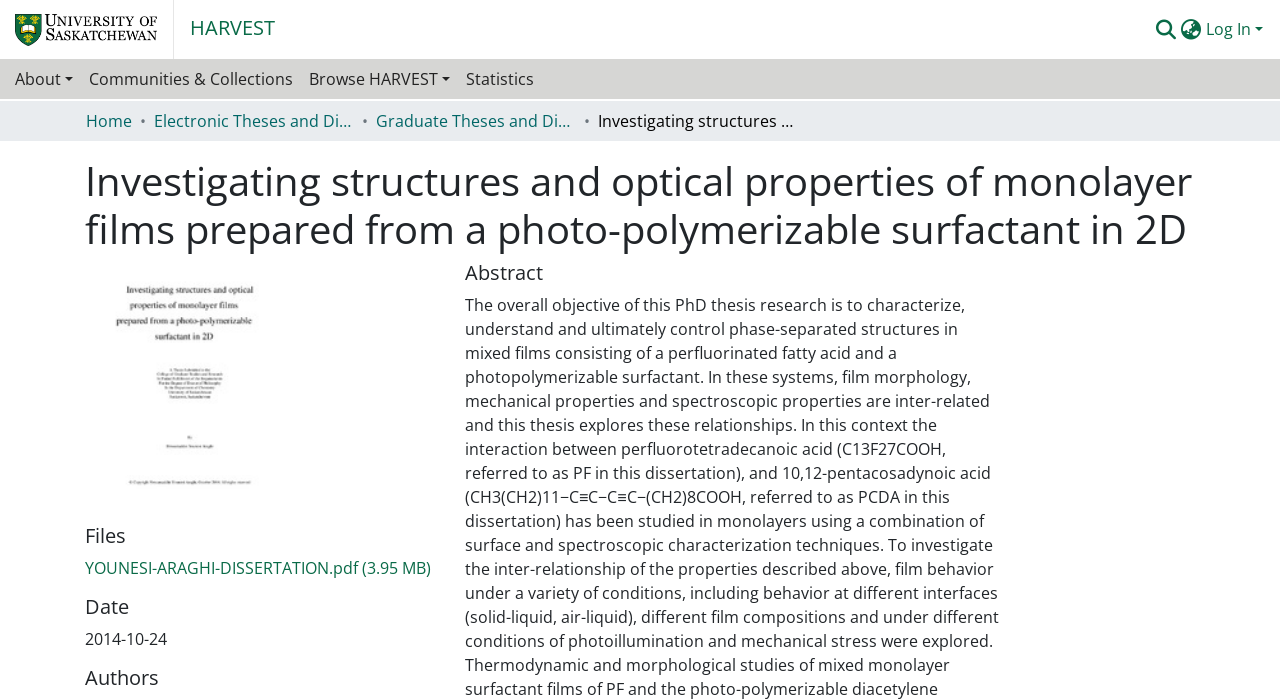How many headings are in the webpage?
Please answer the question with as much detail as possible using the screenshot.

I counted the headings in the webpage, which are 'Investigating structures and optical properties of monolayer films prepared from a photo-polymerizable surfactant in 2D', 'Files', 'Date', and 'Authors', and found that there are 4 headings in total.